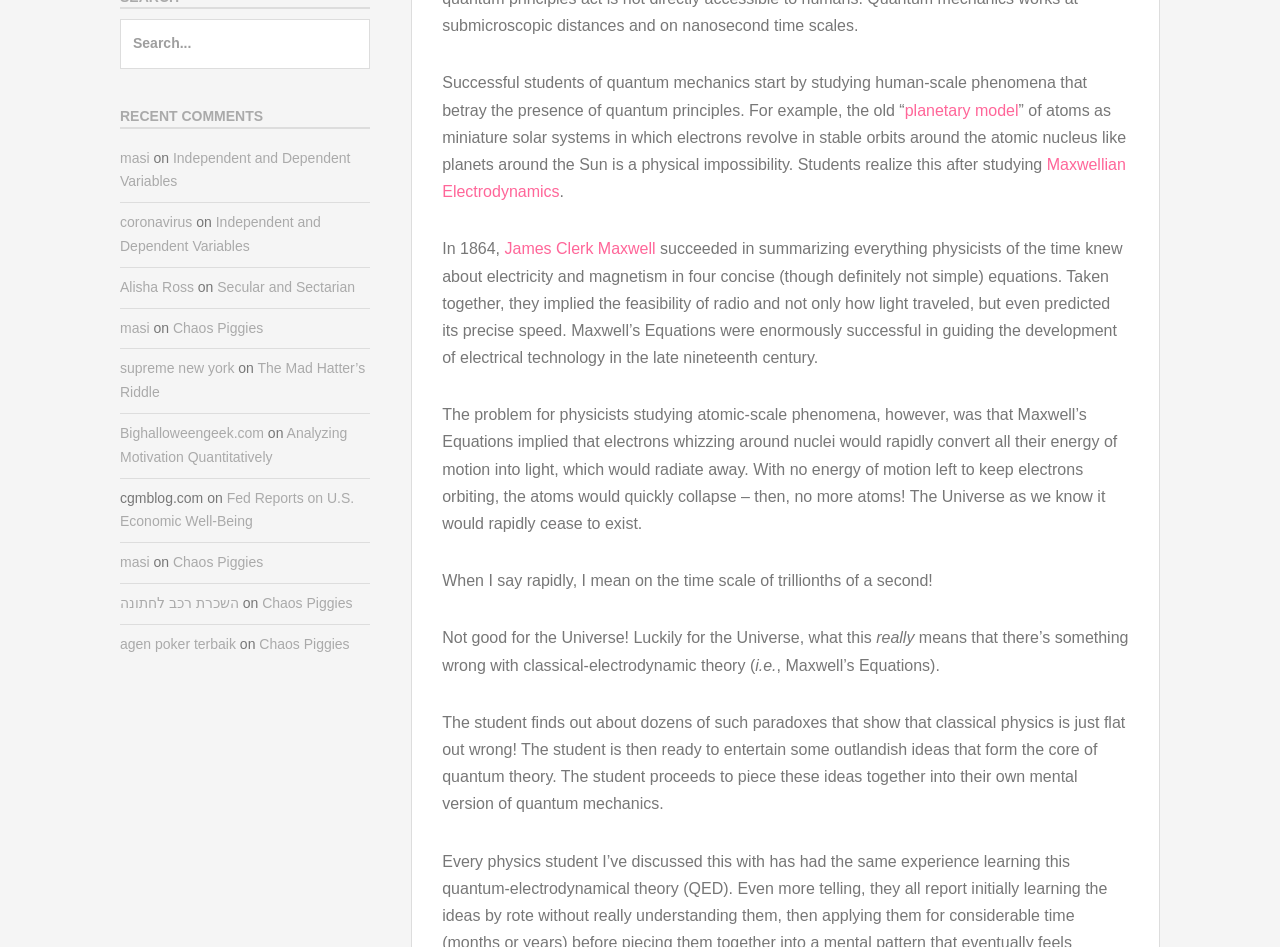Kindly determine the bounding box coordinates of the area that needs to be clicked to fulfill this instruction: "Read about planetary model".

[0.707, 0.107, 0.796, 0.125]